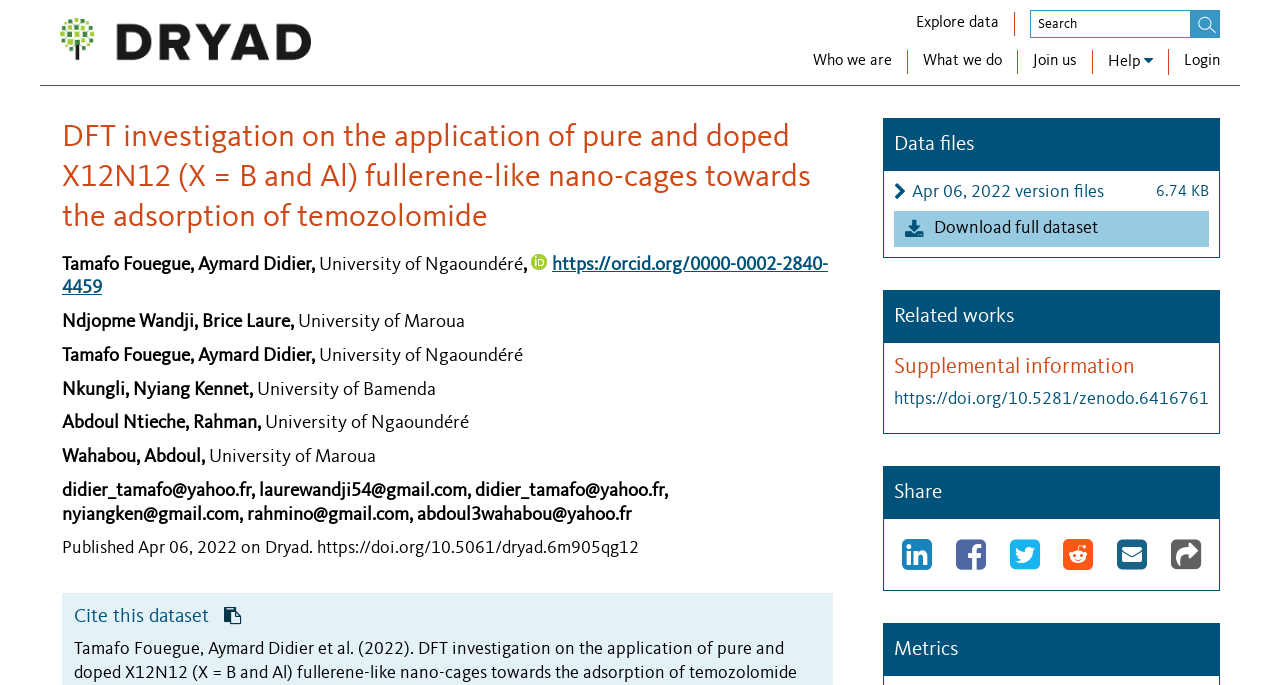Determine the bounding box coordinates for the clickable element required to fulfill the instruction: "Copy citation". Provide the coordinates as four float numbers between 0 and 1, i.e., [left, top, right, bottom].

[0.171, 0.885, 0.193, 0.92]